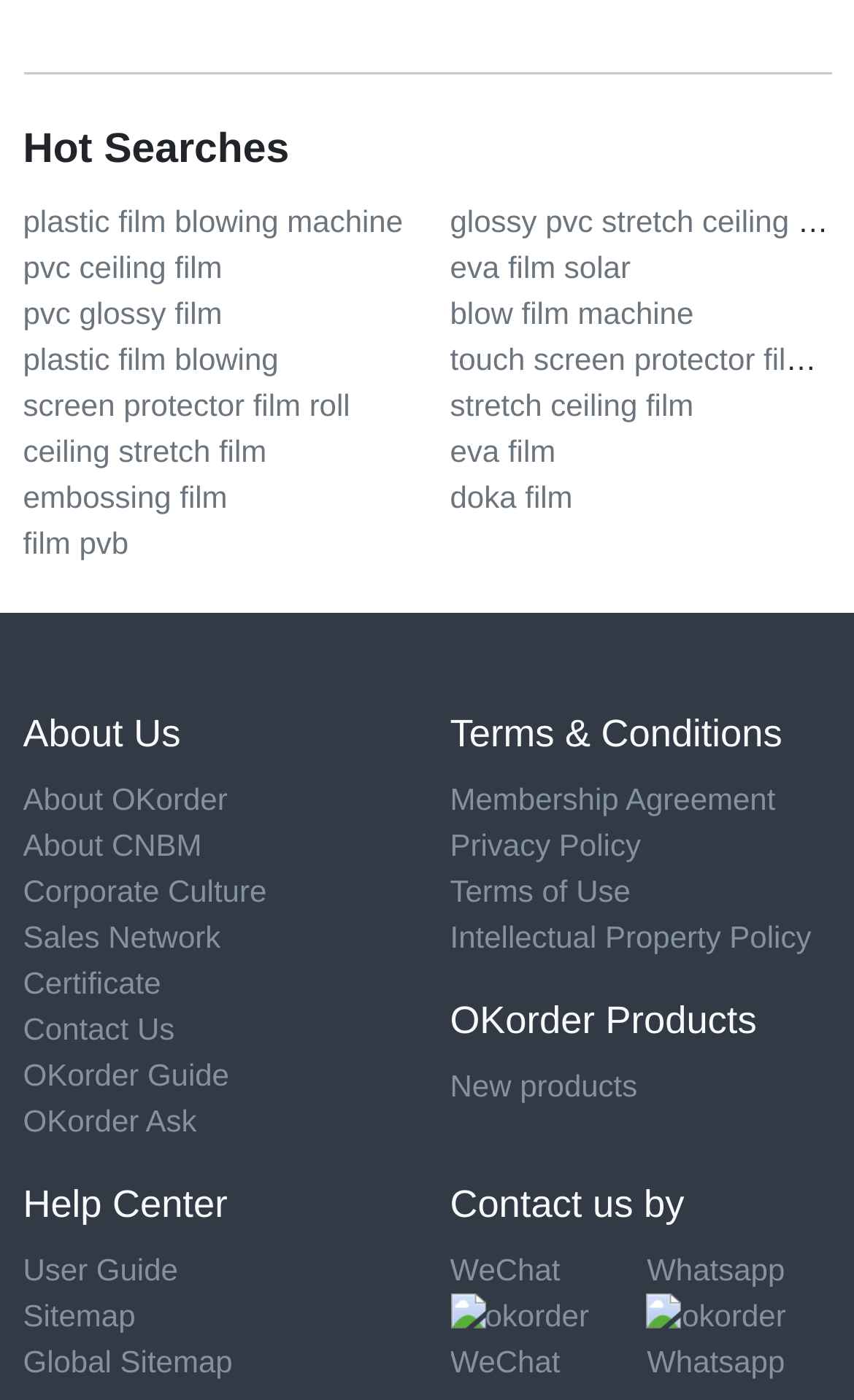Determine the bounding box coordinates of the clickable region to carry out the instruction: "contact us by 'WeChat'".

[0.527, 0.894, 0.656, 0.919]